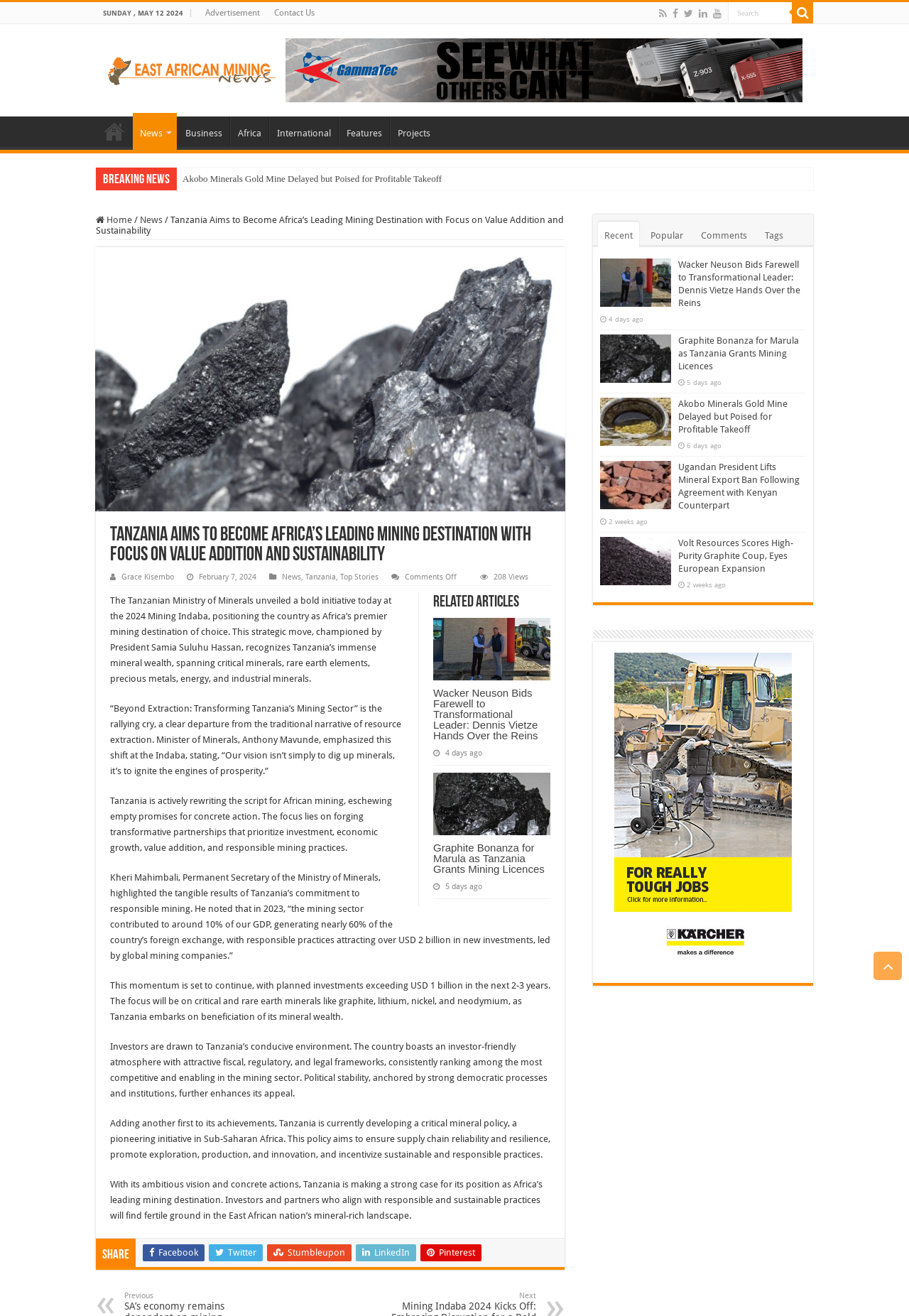Find the bounding box coordinates for the area that must be clicked to perform this action: "Read the article about Wacker Neuson".

[0.477, 0.522, 0.592, 0.564]